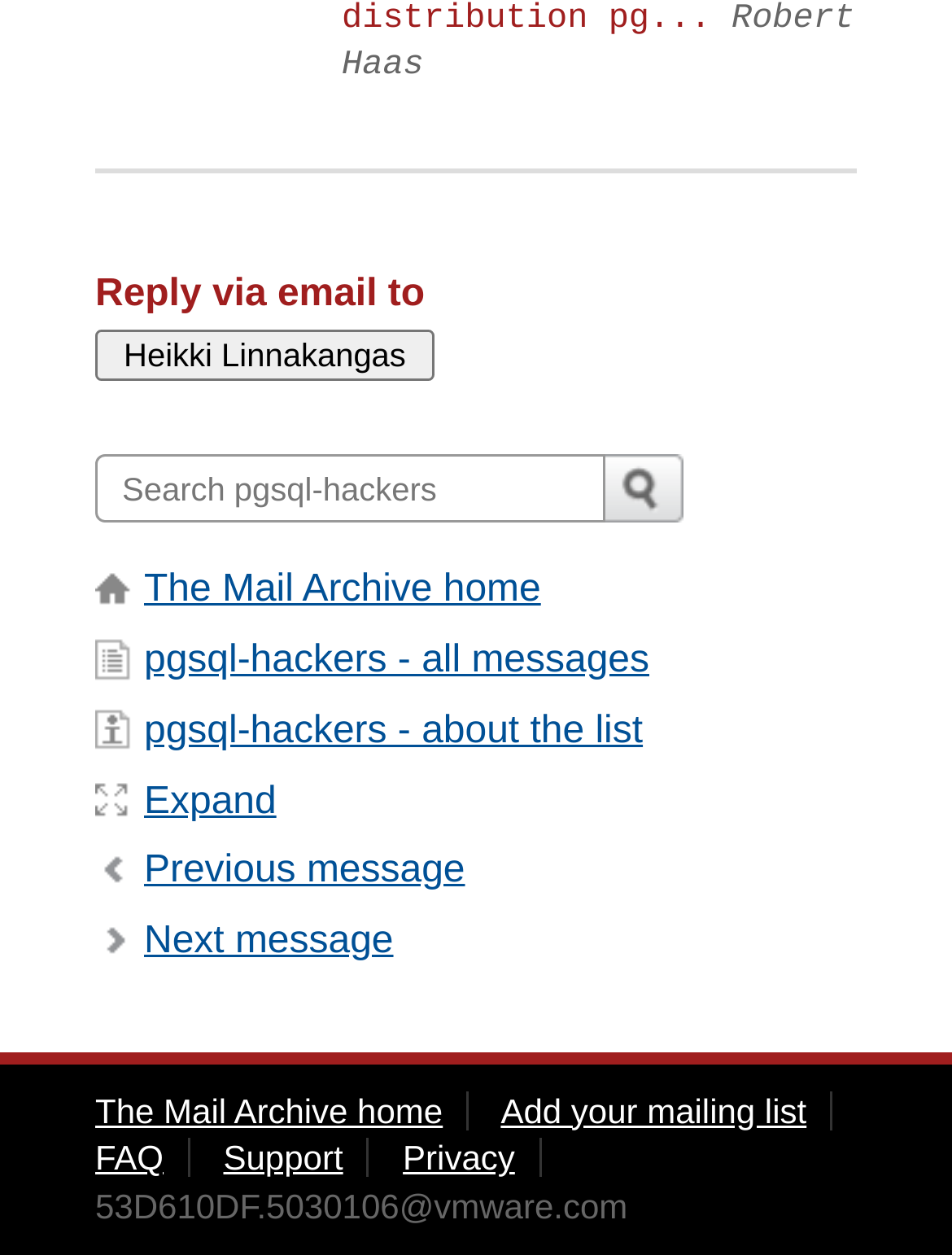What is the name of the person mentioned in the webpage?
Please give a detailed and elaborate answer to the question.

The button element with the text 'Heikki Linnakangas' is located near the top of the webpage, suggesting that this person is the sender or author of the email being replied to.